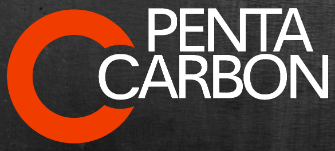What is the background color of the logo?
Please provide an in-depth and detailed response to the question.

The logo of PentaCarbon is set against a textured black background, which emphasizes its modern and professional aesthetic.